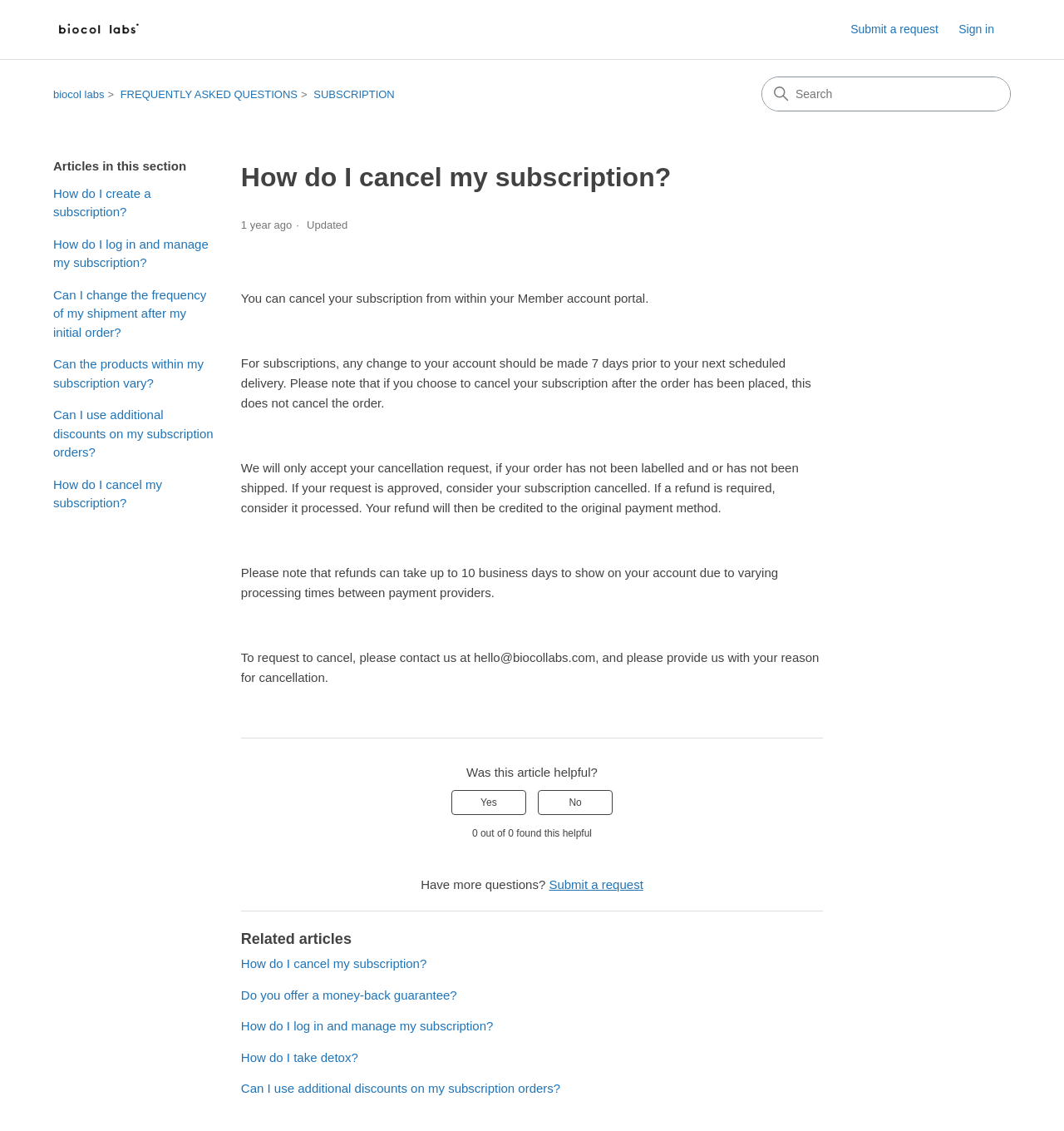Determine the coordinates of the bounding box for the clickable area needed to execute this instruction: "contact the company via email".

None